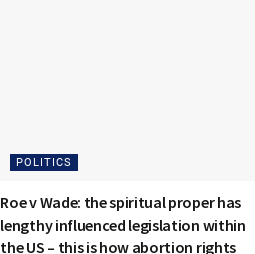Use a single word or phrase to answer the following:
What is the main subject of discussion in the article?

Abortion rights